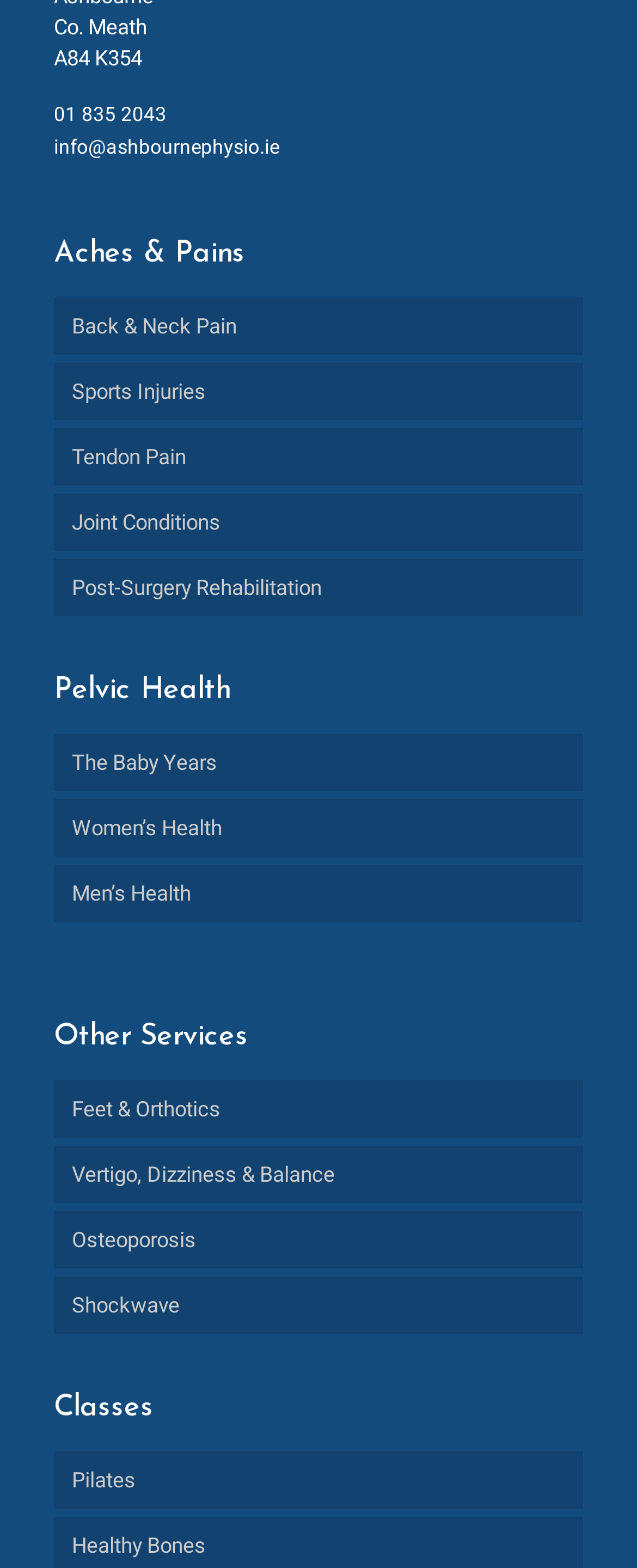Pinpoint the bounding box coordinates of the area that should be clicked to complete the following instruction: "Learn about Back & Neck Pain". The coordinates must be given as four float numbers between 0 and 1, i.e., [left, top, right, bottom].

[0.085, 0.189, 0.915, 0.226]